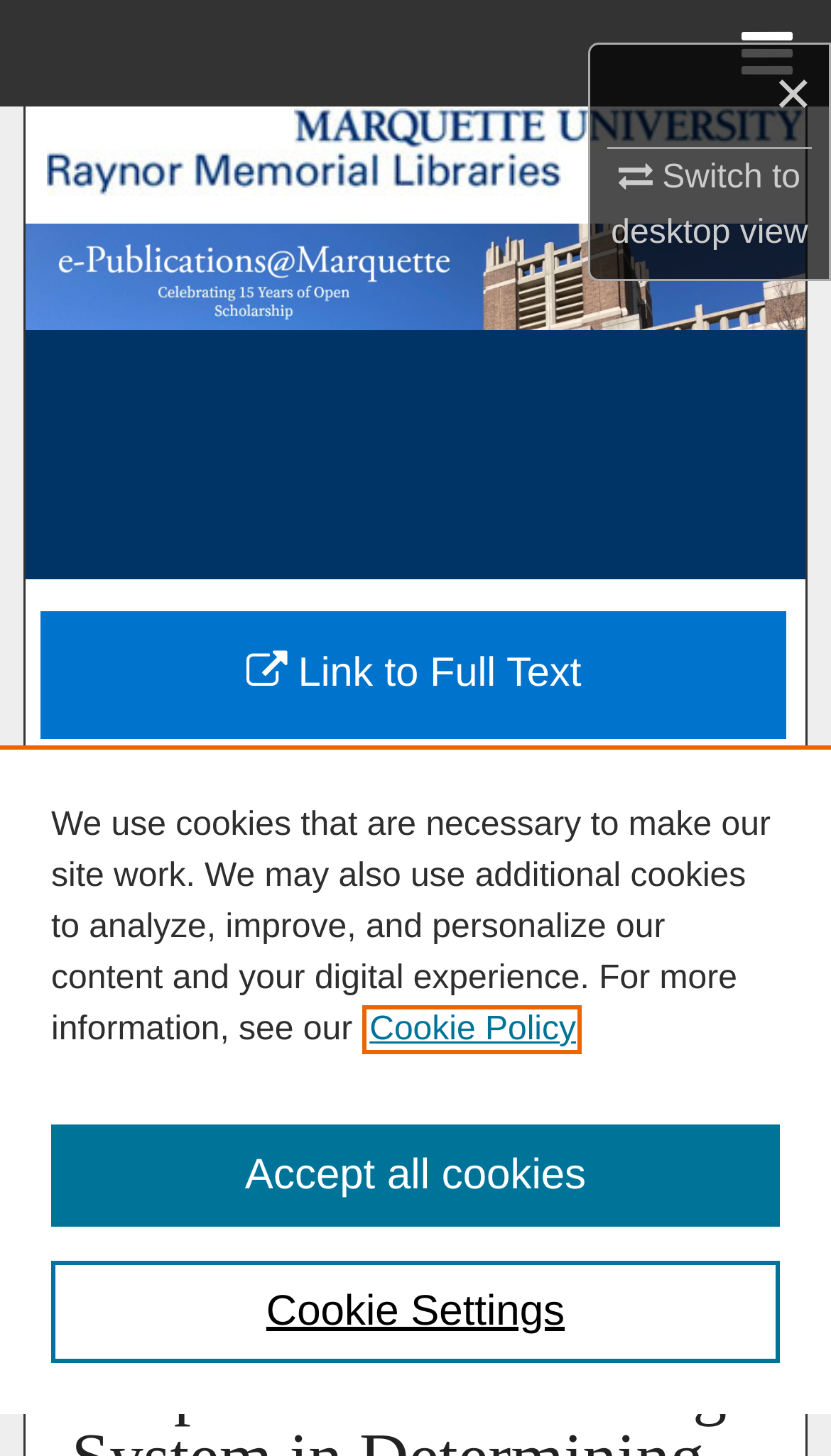Please locate the bounding box coordinates of the element that should be clicked to achieve the given instruction: "Go to e-Publications@Marquette".

[0.725, 0.075, 0.97, 0.082]